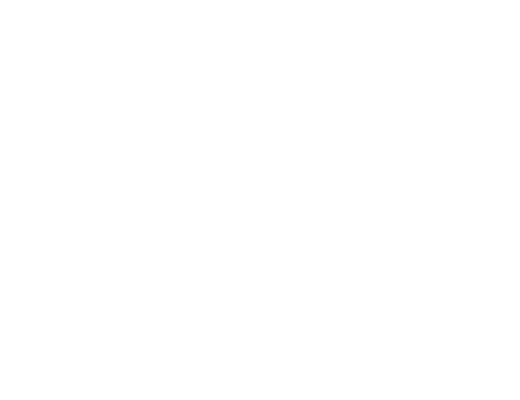Provide a thorough description of the image, including all visible elements.

This image features a dynamic scene commonly associated with a surf school, showcasing a group of individuals engaged in a surfing lesson. The background likely captures the vibrant atmosphere of a beach setting, emphasizing the joy and excitement of learning to surf. The testimonials accompanying this image highlight the positive experiences of past students, showcasing enthusiastic recommendations from participants like Jordon Brennan and Alina Karam. They share their successful lessons and memorable moments, reflecting the quality of instruction and the welcoming environment provided by the surf school. This imagery serves to convey the thrill of mastering new skills in a supportive community, inviting potential newcomers to join in the adventure.